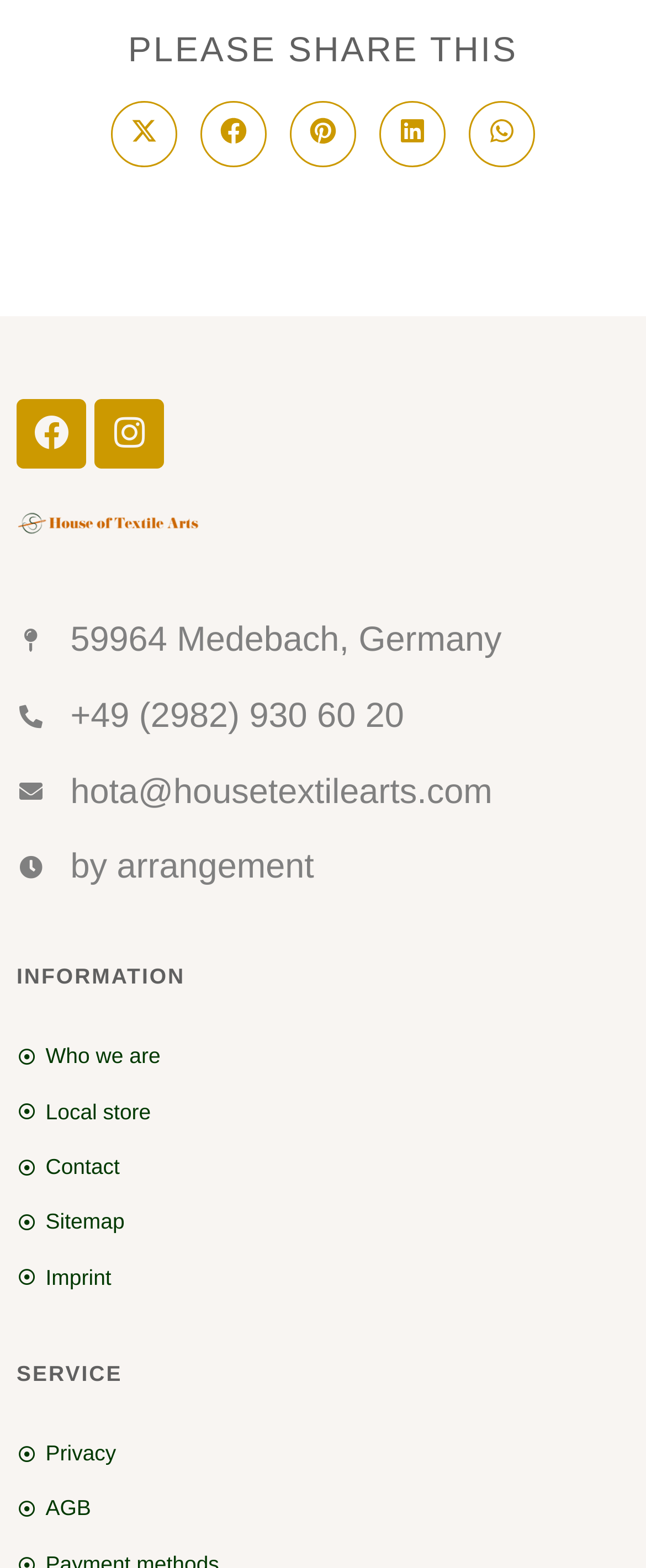What is the phone number of the contact?
Please provide a comprehensive answer based on the details in the screenshot.

The phone number of the contact can be found in the section below the logo, which is '+49 (2982) 930 60 20'.